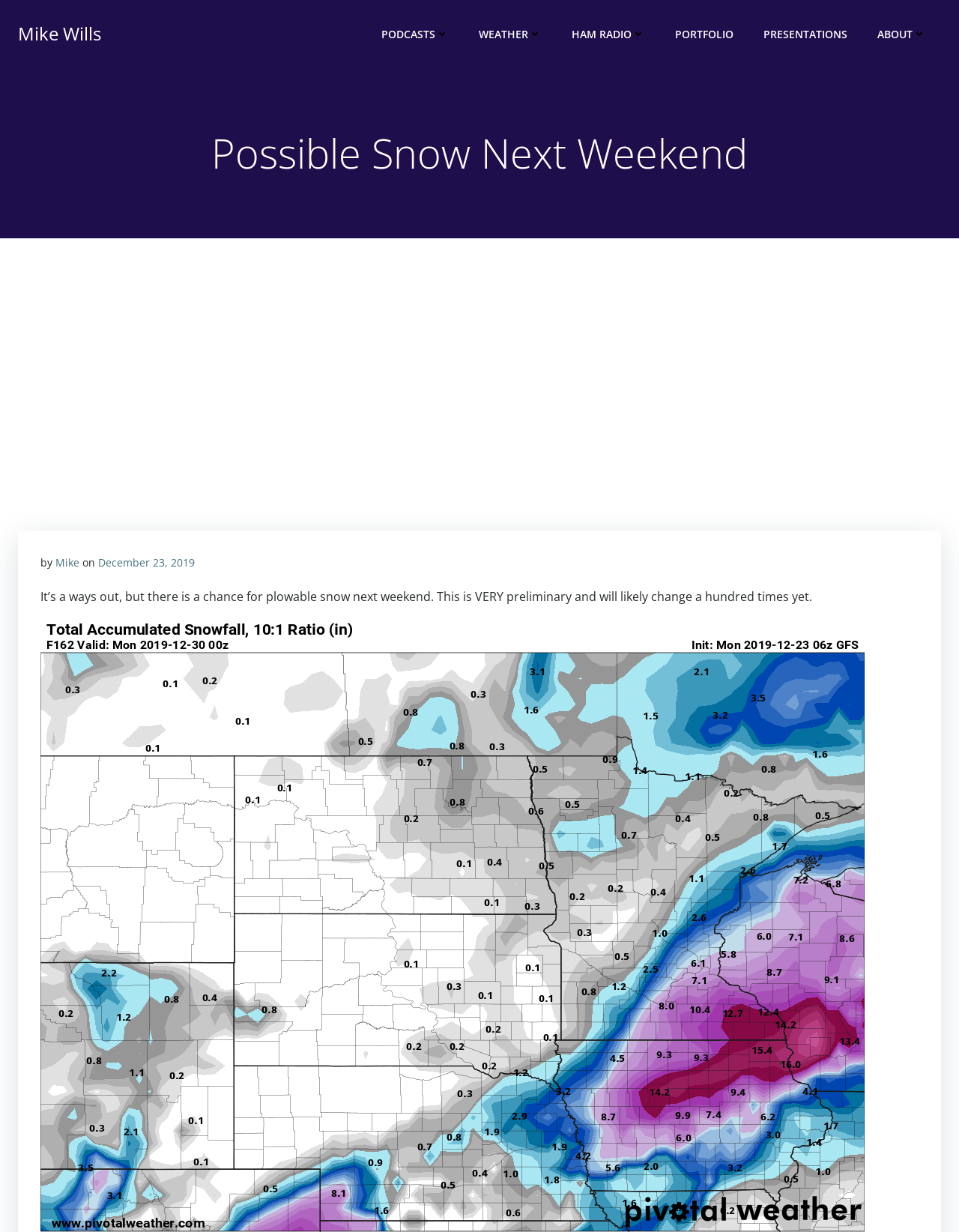Find the bounding box coordinates of the element you need to click on to perform this action: 'read the article by Mike'. The coordinates should be represented by four float values between 0 and 1, in the format [left, top, right, bottom].

[0.058, 0.451, 0.083, 0.462]